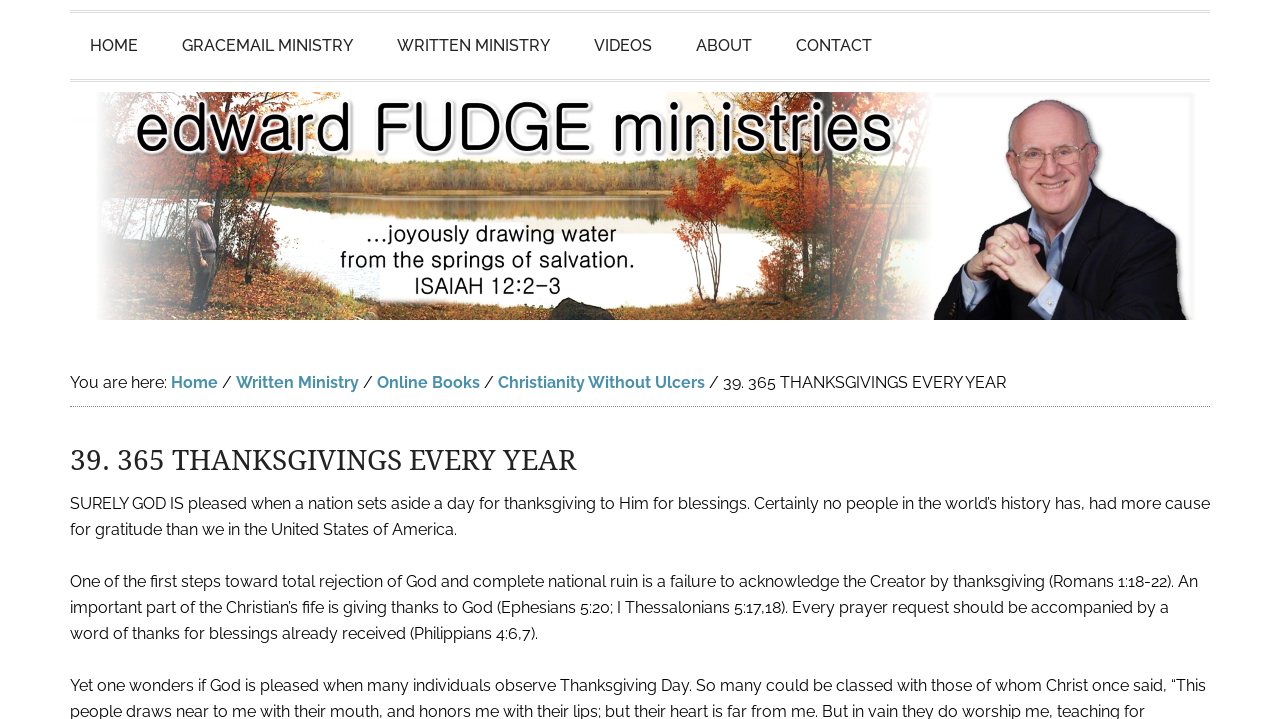Give an in-depth explanation of the webpage layout and content.

This webpage is from Edward Fudge Ministries, and it appears to be an article or blog post about thanksgiving. At the top of the page, there is a navigation menu with links to different sections of the website, including "HOME", "GRACEMAIL MINISTRY", "WRITTEN MINISTRY", "VIDEOS", "ABOUT", and "CONTACT". 

Below the navigation menu, there is a link to "Edward Fudge Ministries" and a breadcrumb trail showing the path to the current article, "39. 365 THANKSGIVINGS EVERY YEAR", which is part of the "Online Books" section under "Written Ministry". 

The main content of the page is an article with a heading "39. 365 THANKSGIVINGS EVERY YEAR". The article starts by discussing the importance of thanksgiving, stating that God is pleased when a nation sets aside a day to thank Him for blessings. It then goes on to explain that failing to acknowledge the Creator through thanksgiving can lead to national ruin, and that giving thanks to God is an important part of a Christian's life. The article also mentions that every prayer request should be accompanied by a word of thanks for blessings already received.